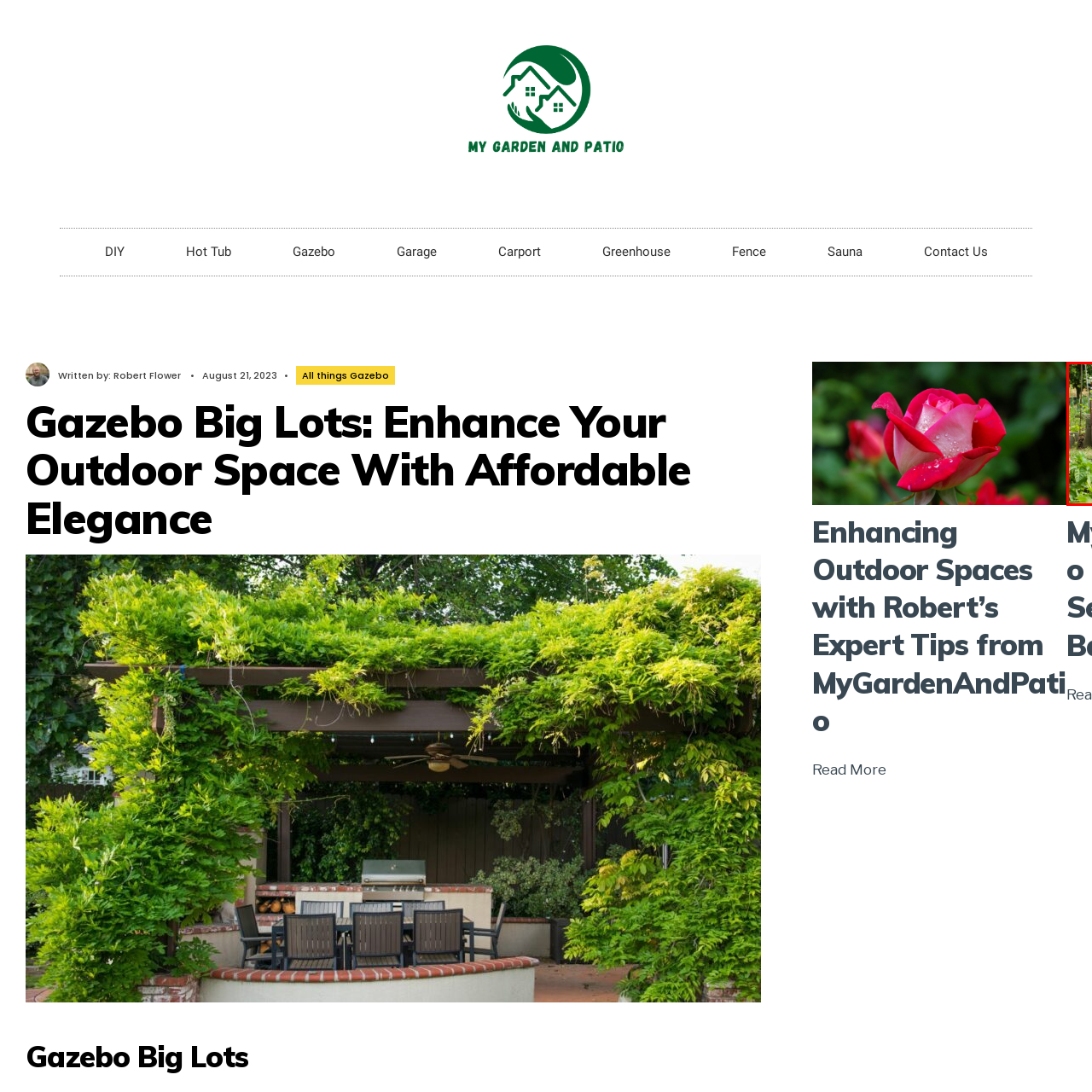What is the purpose of the gazebo?
Please analyze the image within the red bounding box and provide a comprehensive answer based on the visual information.

According to the caption, the gazebo serves as a 'perfect retreat for relaxation or entertaining guests', implying that it provides a serene space for individuals to unwind or socialize.